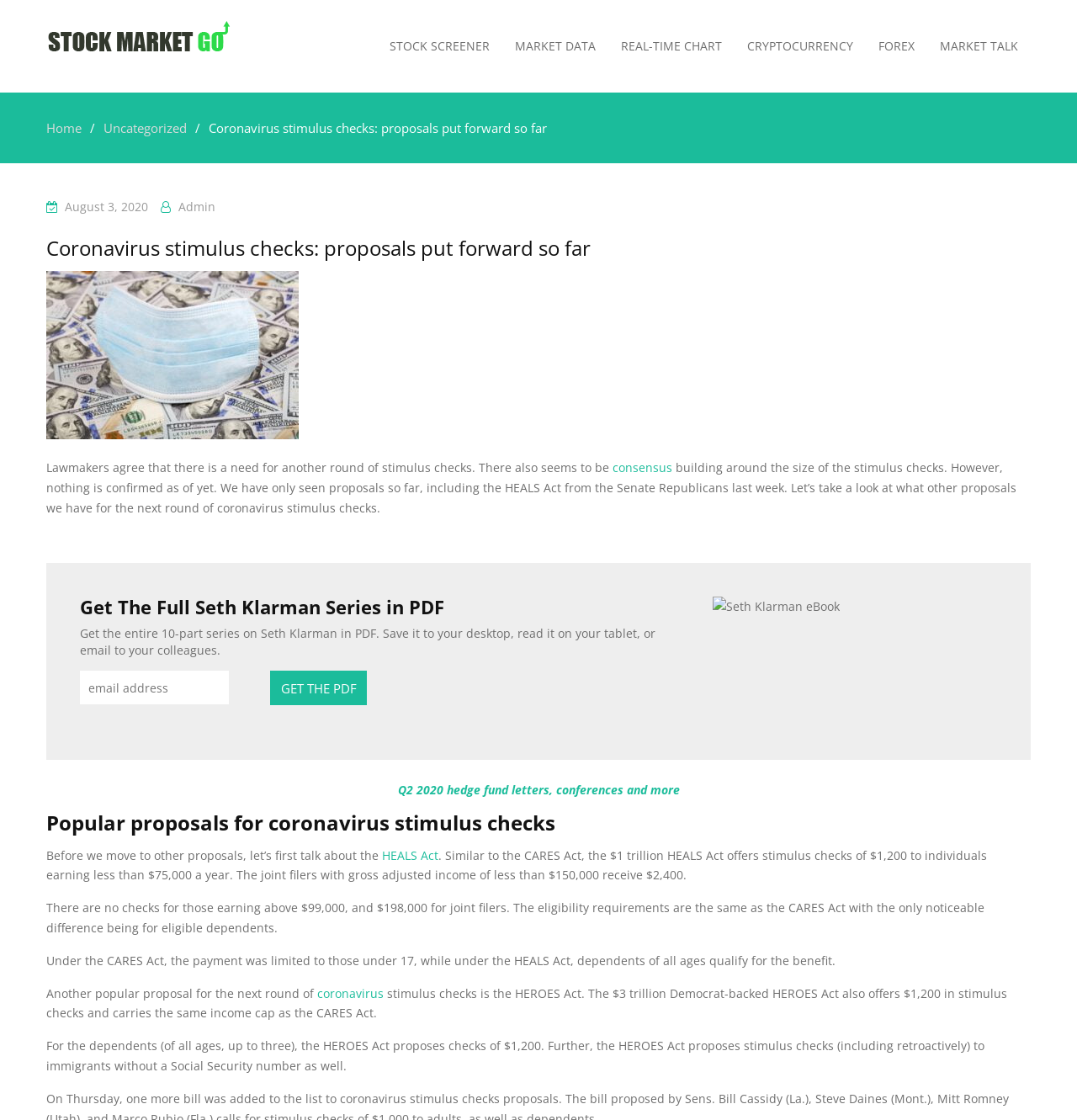Produce an extensive caption that describes everything on the webpage.

The webpage is about coronavirus stimulus checks, specifically discussing proposals put forward so far. At the top, there is a navigation bar with links to "STOCK SCREENER", "MARKET DATA", "REAL-TIME CHART", "CRYPTOCURRENCY", "FOREX", and "MARKET TALK". Below this, there is a breadcrumbs navigation section with links to "Home" and "Uncategorized".

The main content of the webpage is divided into sections. The first section has a heading "Coronavirus stimulus checks: proposals put forward so far" and an image related to coronavirus and stimulus checks. The text in this section discusses the need for another round of stimulus checks and the proposals that have been put forward, including the HEALS Act from the Senate Republicans.

Below this, there is a section with a heading "Get The Full Seth Klarman Series in PDF" and an image of a Seth Klarman eBook. This section allows users to enter their email address to get a PDF series on Seth Klarman.

The next section has a heading "Popular proposals for coronavirus stimulus checks" and discusses the HEALS Act and the HEROES Act, two popular proposals for the next round of coronavirus stimulus checks. The text explains the details of each proposal, including the amount of stimulus checks and the income caps.

Throughout the webpage, there are several links to other articles and resources, including "August 3, 2020", "Admin", "consensus", "Q2 2020 hedge fund letters, conferences and more", and "coronavirus". There are also several images, including the StockMarketGo logo and an image related to coronavirus and stimulus checks.